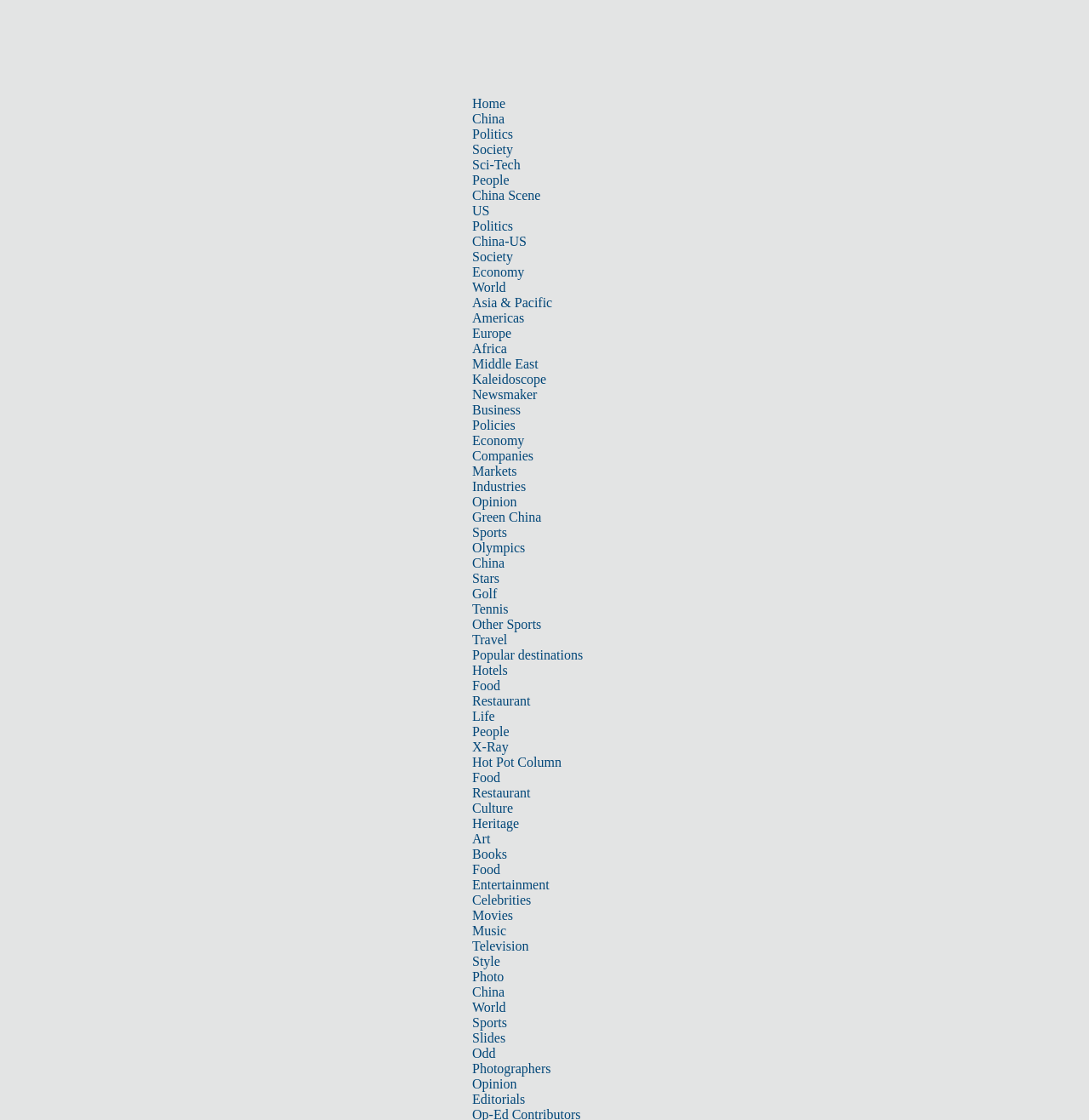Identify the bounding box coordinates for the region of the element that should be clicked to carry out the instruction: "Explore Case Studies". The bounding box coordinates should be four float numbers between 0 and 1, i.e., [left, top, right, bottom].

None